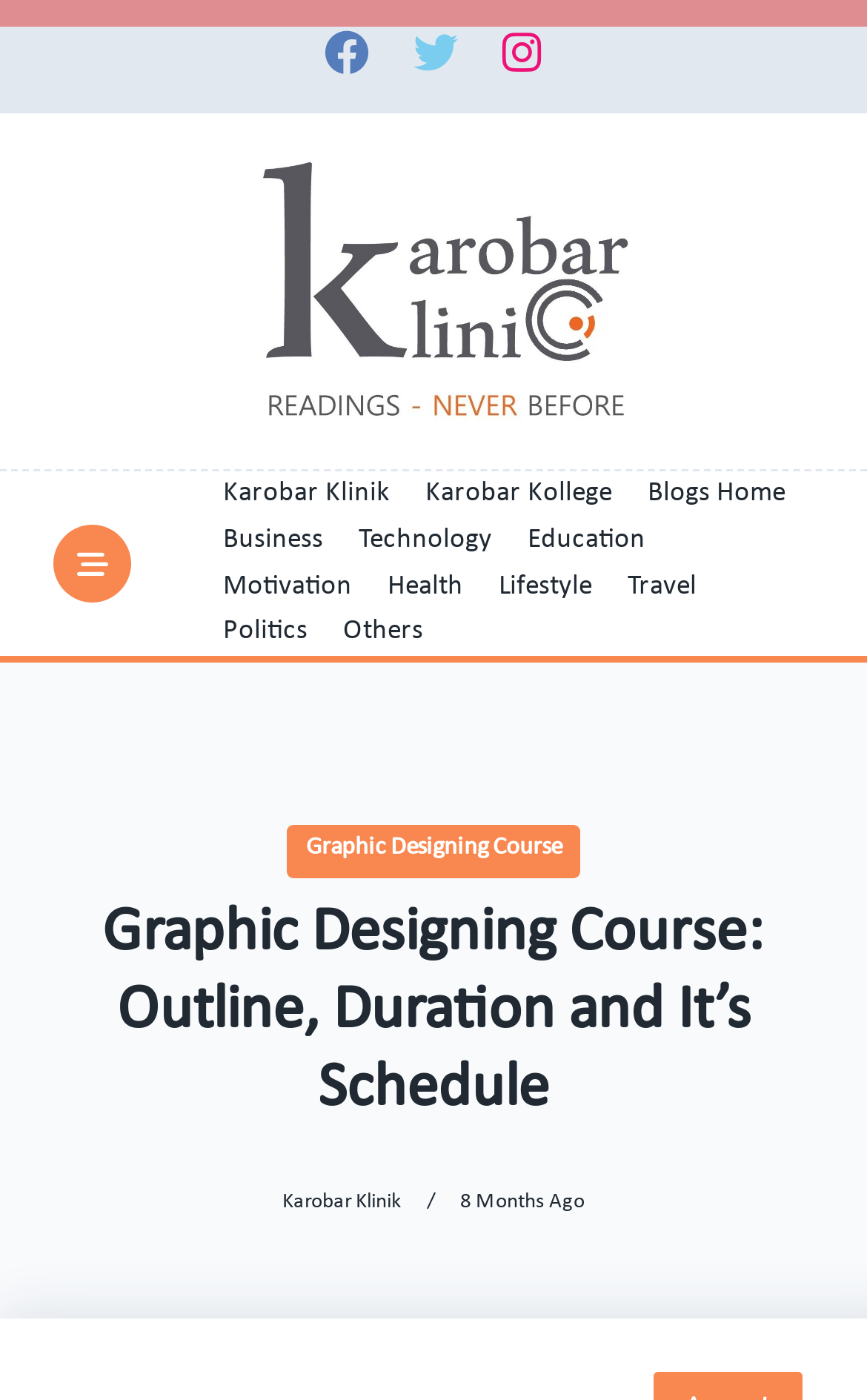How many social media links are available?
Kindly offer a detailed explanation using the data available in the image.

I counted the number of social media links available on the webpage, which are Facebook, Twitter, and LinkedIn, represented by '', '', and '' respectively.